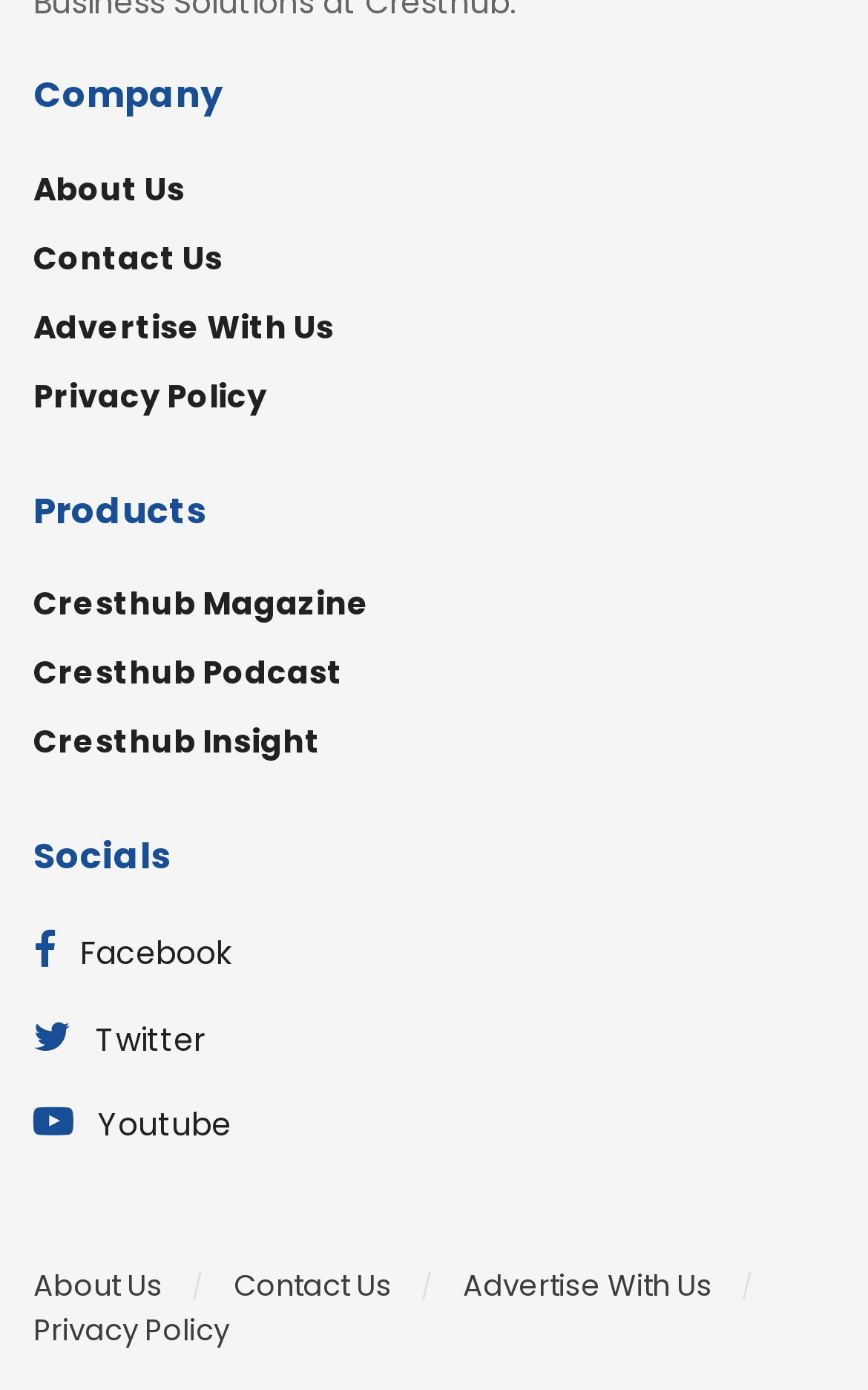Determine the bounding box for the HTML element described here: "Reputed Gem Evaluation Labs". The coordinates should be given as [left, top, right, bottom] with each number being a float between 0 and 1.

None